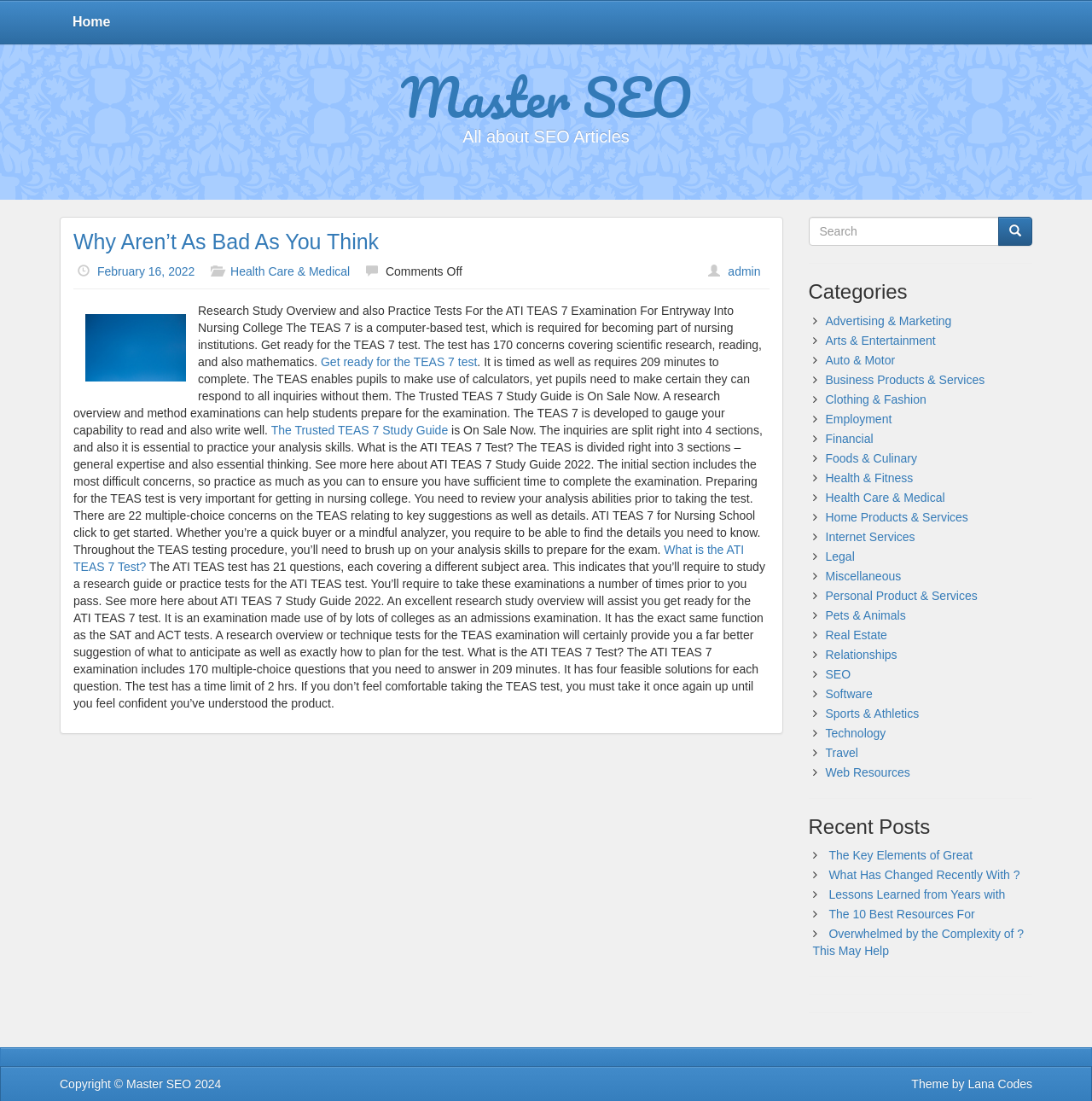Based on the image, give a detailed response to the question: How many multiple-choice questions are there in the TEAS 7 test?

According to the article, the TEAS 7 test has 170 multiple-choice questions that need to be answered in 209 minutes.